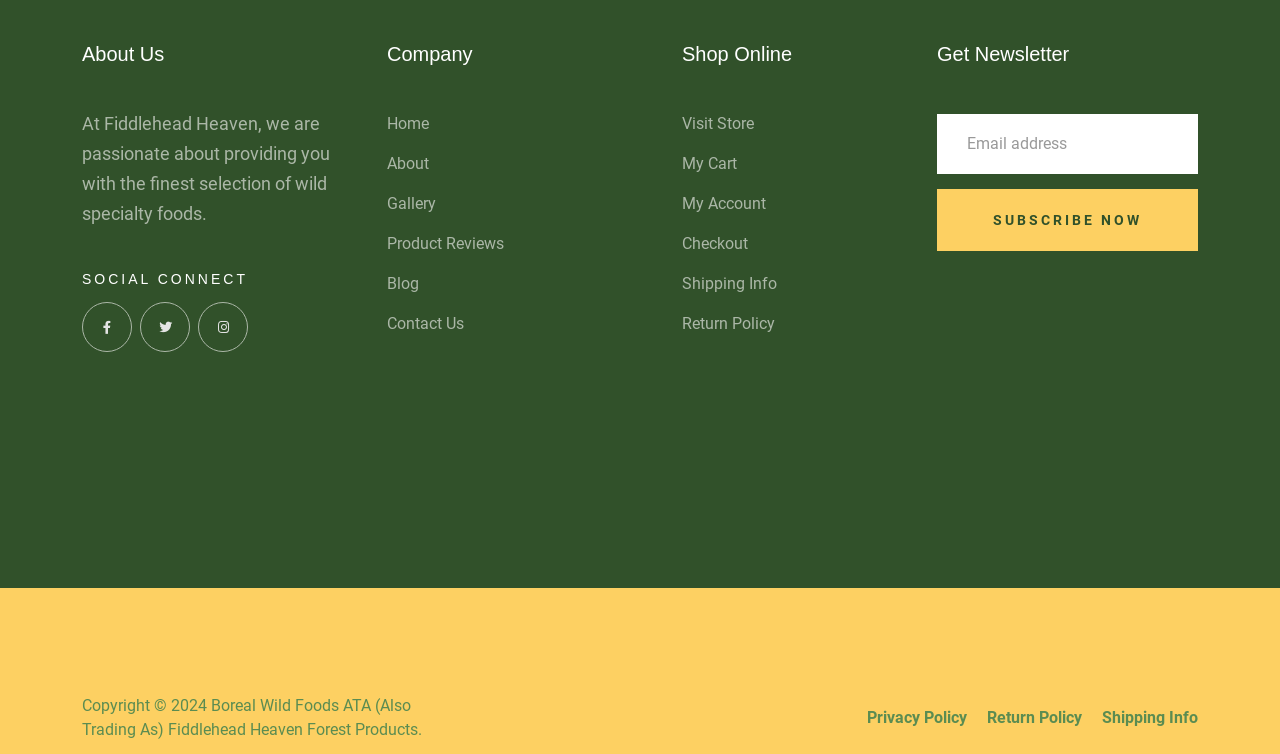Identify the bounding box for the given UI element using the description provided. Coordinates should be in the format (top-left x, top-left y, bottom-right x, bottom-right y) and must be between 0 and 1. Here is the description: Return Policy

[0.771, 0.936, 0.845, 0.968]